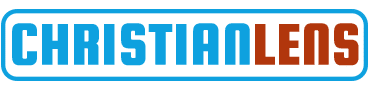What is the color of 'LENS' in the logo?
Use the information from the screenshot to give a comprehensive response to the question.

The logo of ChristianLens is examined, and it is found that 'LENS' is styled in a contrasting reddish-brown color, which draws attention to the platform's mission of offering a Christian perspective on various topics.